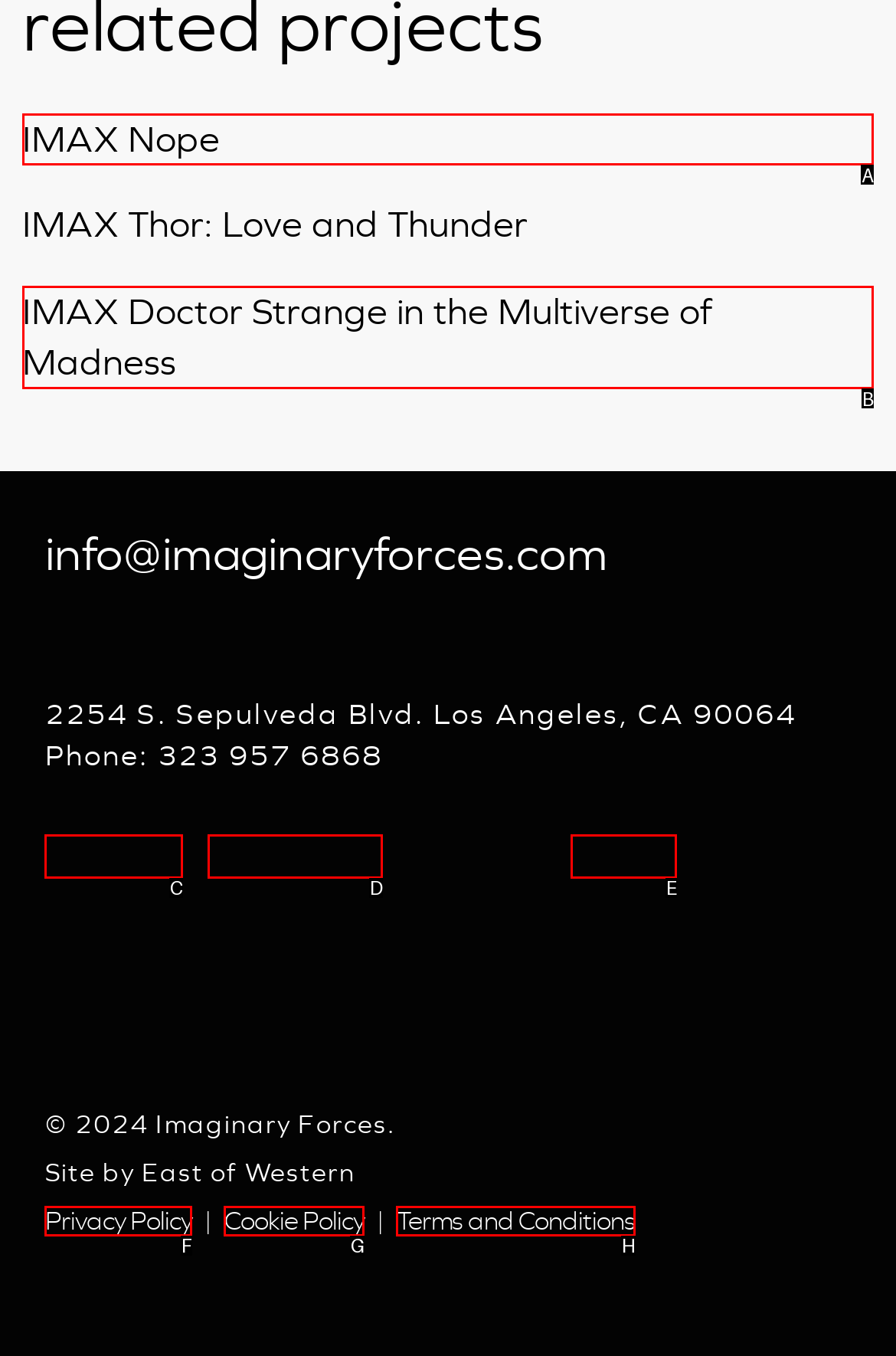Using the description: IMAX Nope, find the HTML element that matches it. Answer with the letter of the chosen option.

A